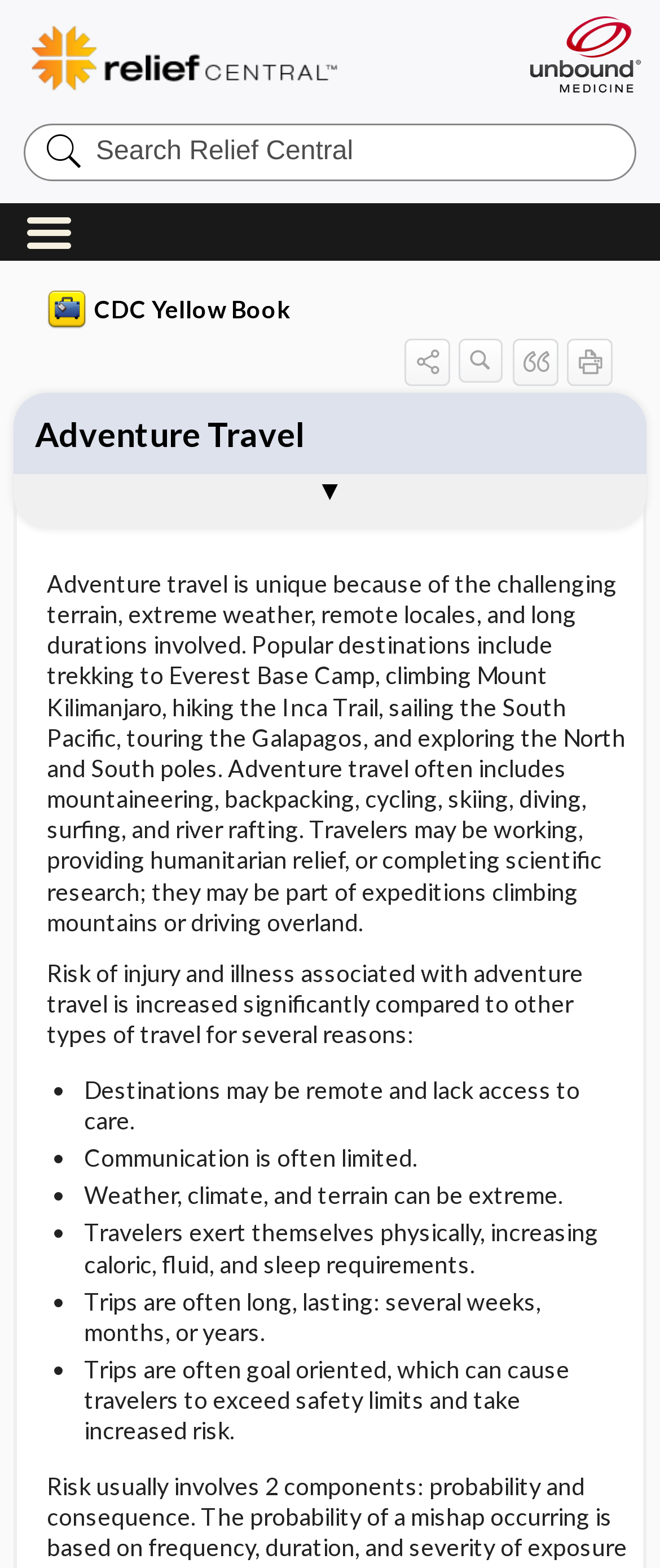Why is the risk of injury and illness increased for adventure travel?
We need a detailed and meticulous answer to the question.

The webpage lists several reasons why the risk of injury and illness is increased for adventure travel, including destinations being remote and lacking access to care, limited communication, extreme weather and terrain, physical exertion, and trips being long and goal-oriented.